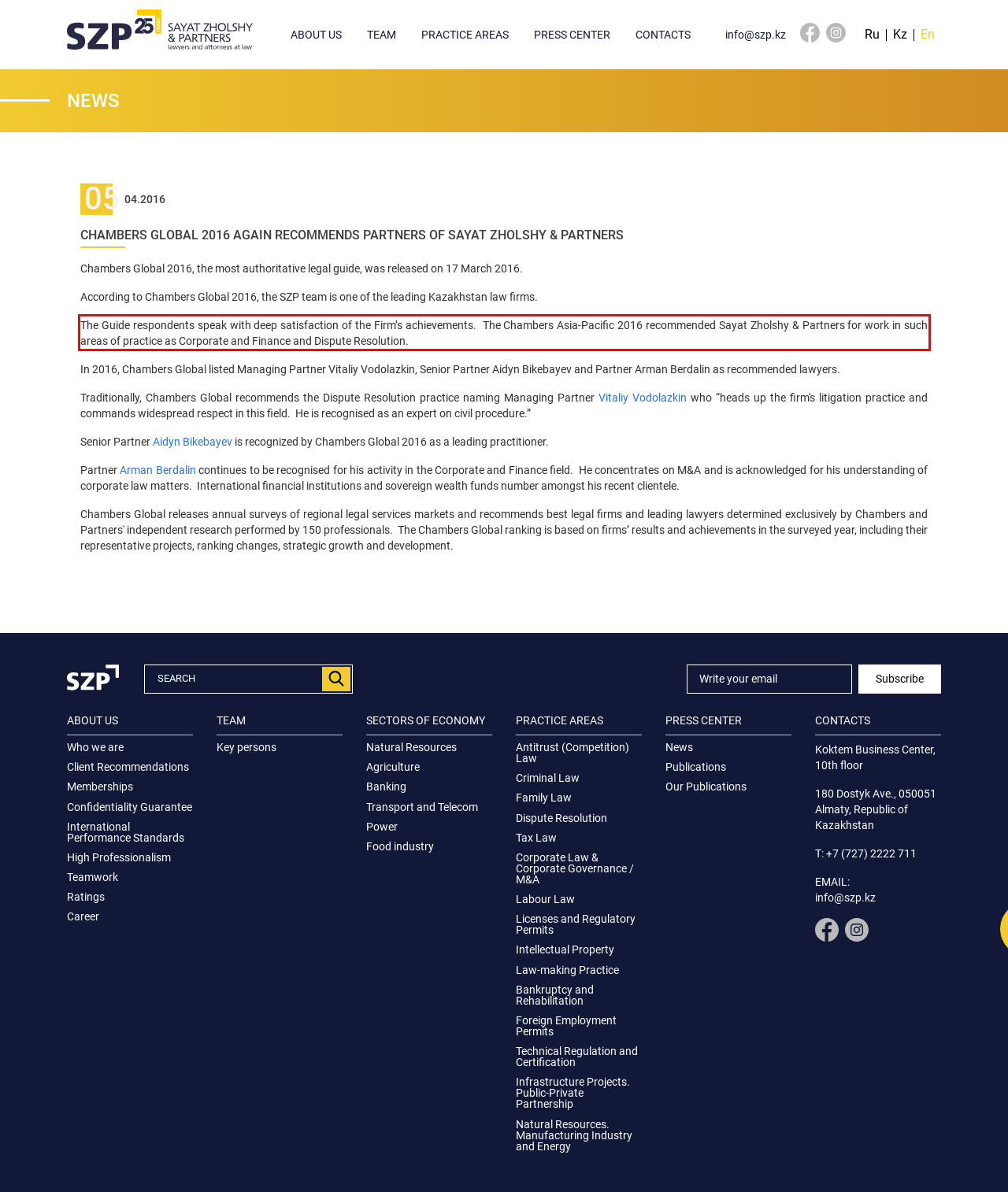Using the provided screenshot of a webpage, recognize and generate the text found within the red rectangle bounding box.

The Guide respondents speak with deep satisfaction of the Firm’s achievements. The Chambers Asia-Pacific 2016 recommended Sayat Zholshy & Partners for work in such areas of practice as Corporate and Finance and Dispute Resolution.